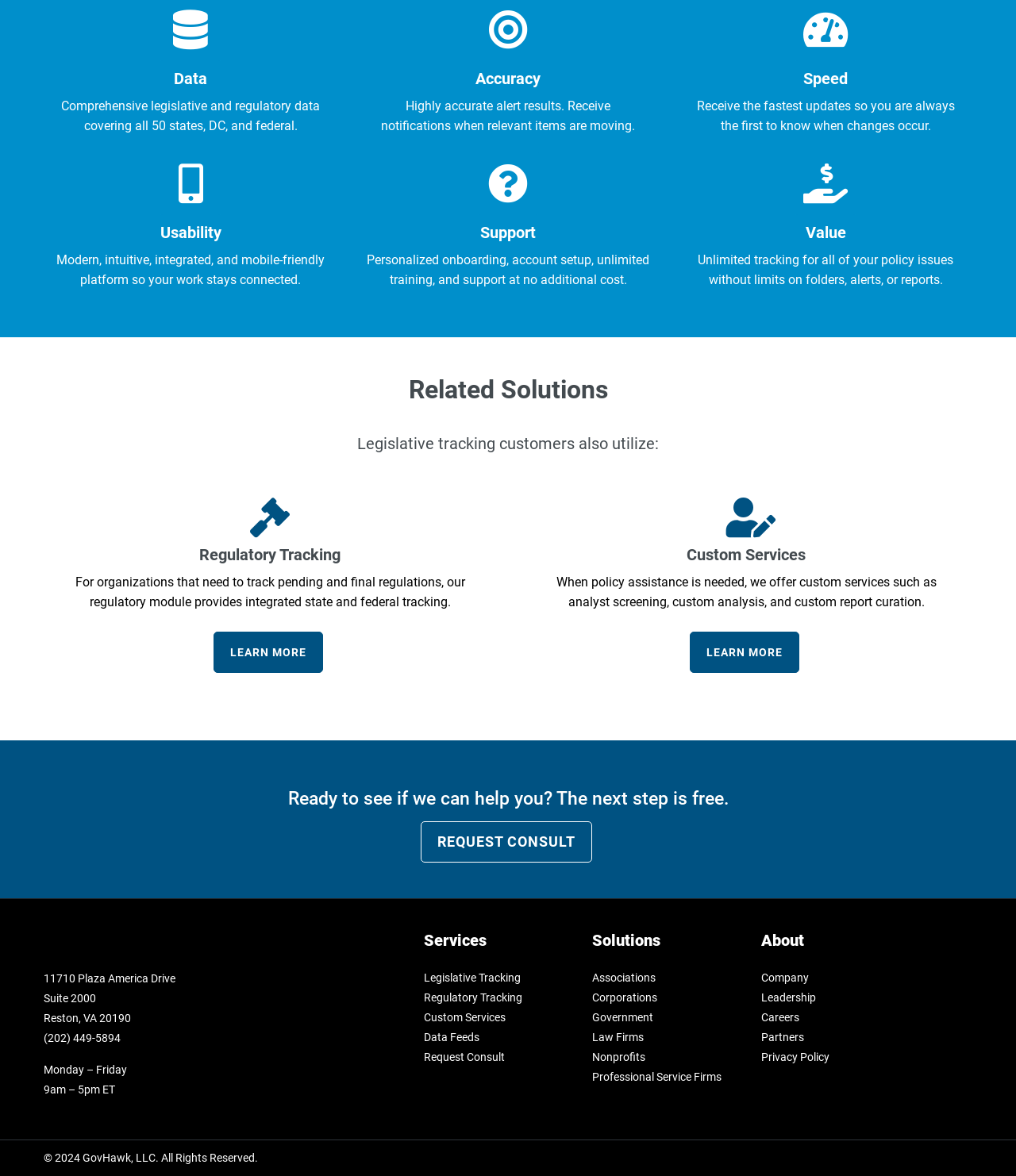Given the following UI element description: "LEARN MORE", find the bounding box coordinates in the webpage screenshot.

[0.679, 0.537, 0.786, 0.572]